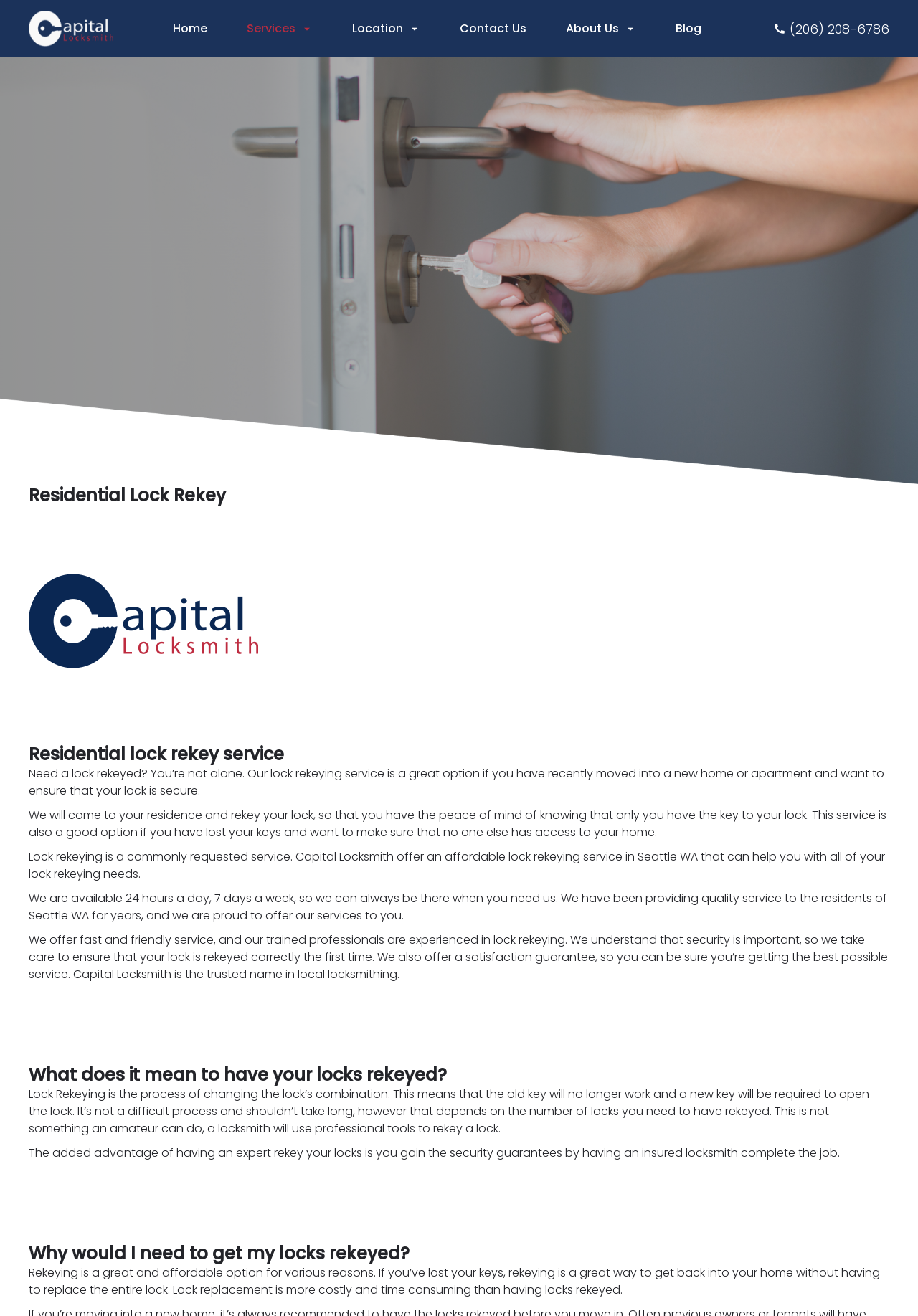Determine the coordinates of the bounding box that should be clicked to complete the instruction: "Click the 'Home' link". The coordinates should be represented by four float numbers between 0 and 1: [left, top, right, bottom].

[0.188, 0.015, 0.226, 0.028]